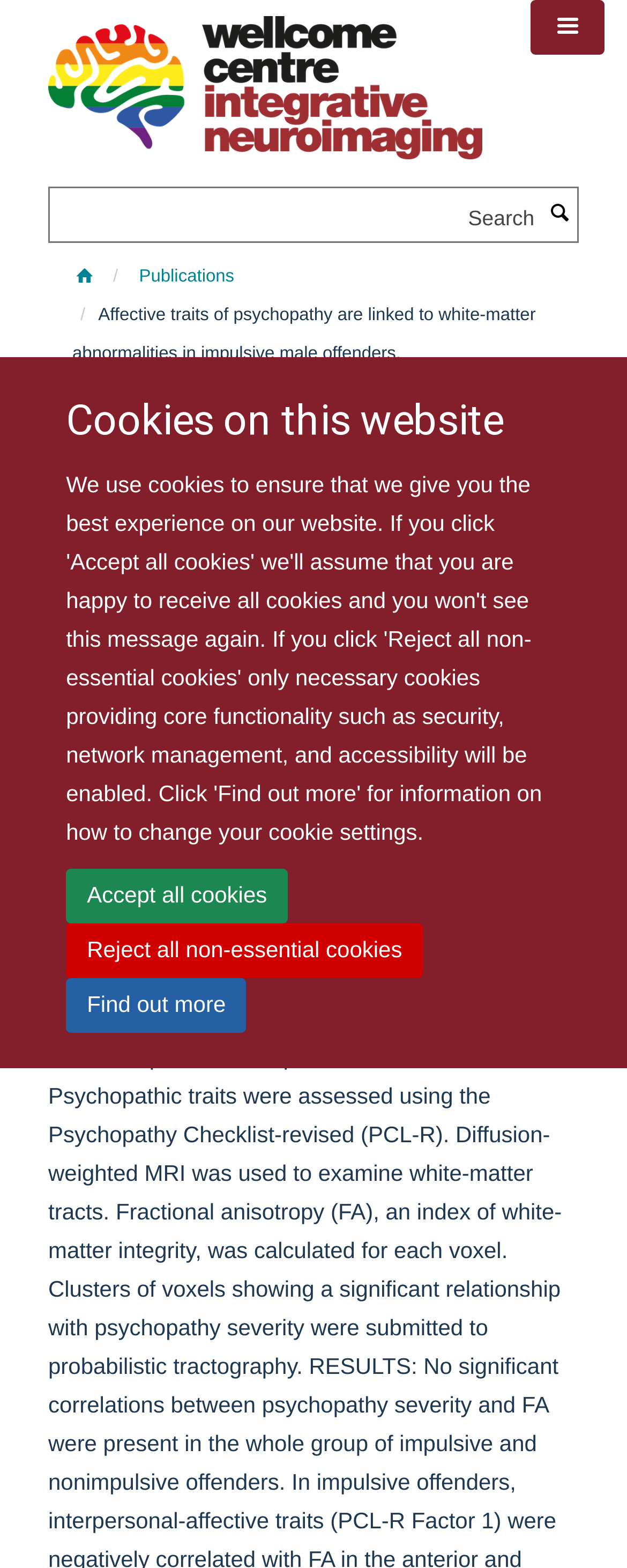Identify the bounding box of the HTML element described as: "Reject all non-essential cookies".

[0.105, 0.589, 0.675, 0.624]